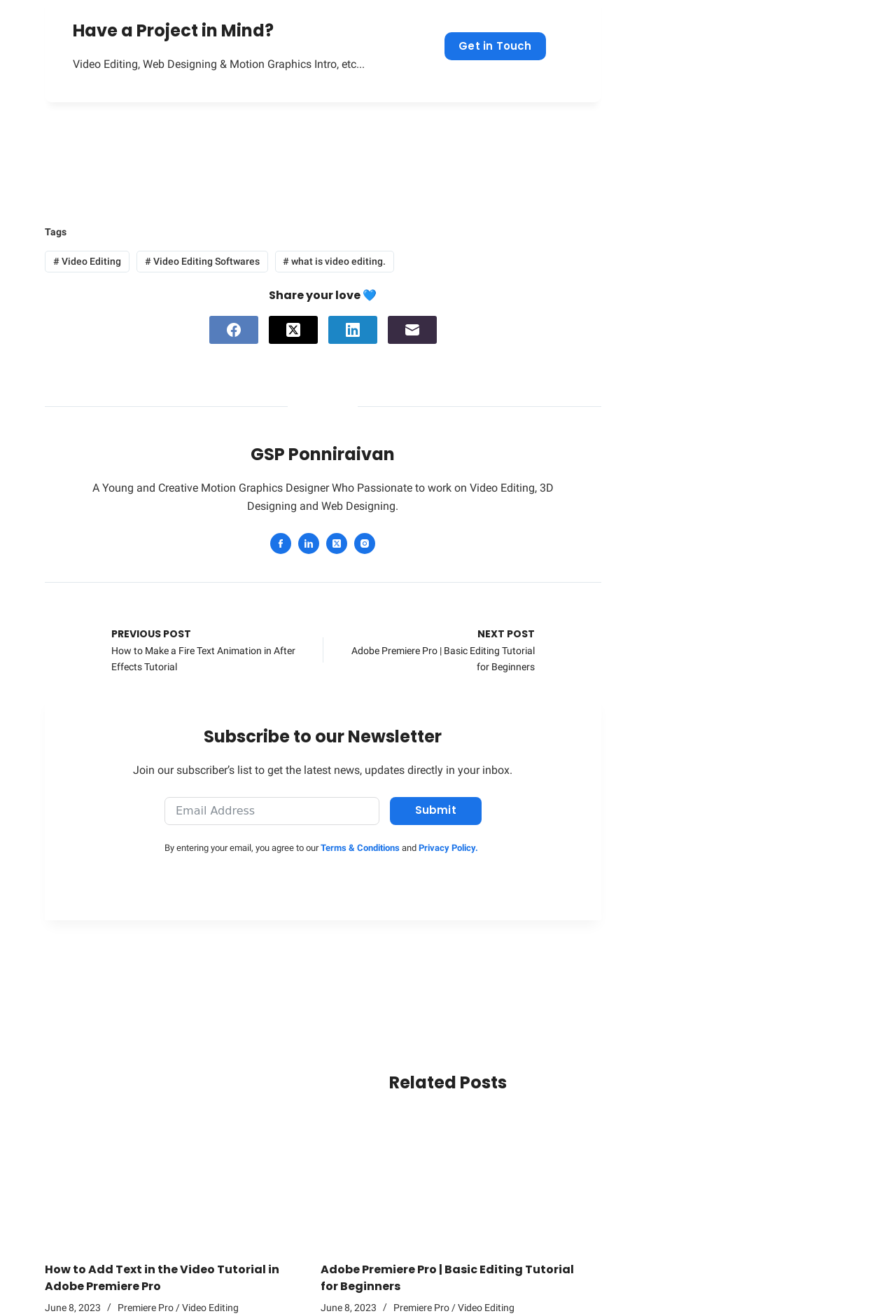Indicate the bounding box coordinates of the clickable region to achieve the following instruction: "Click on 'Get in Touch'."

[0.496, 0.024, 0.609, 0.046]